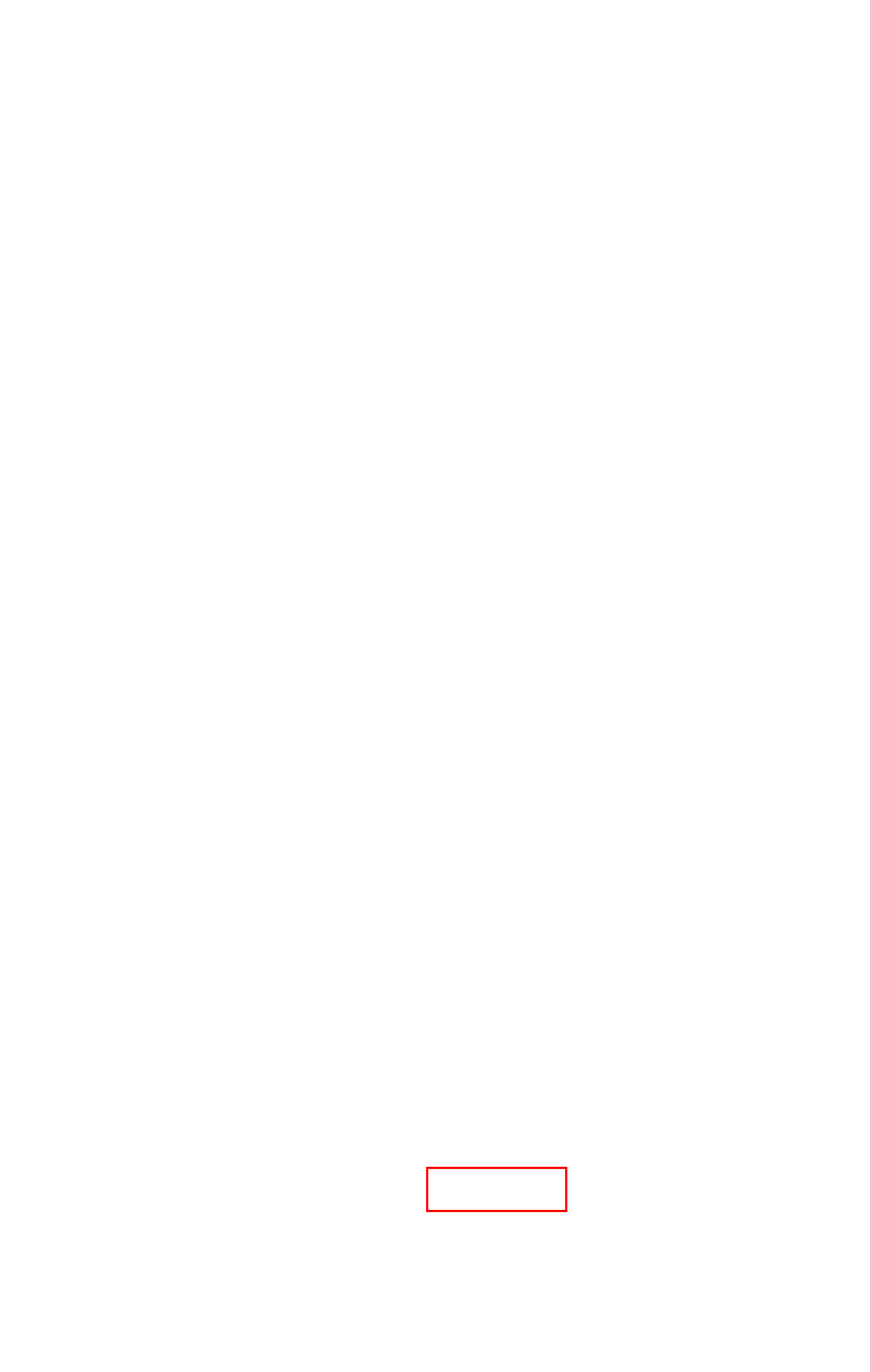Look at the given screenshot of a webpage with a red rectangle bounding box around a UI element. Pick the description that best matches the new webpage after clicking the element highlighted. The descriptions are:
A. Amazon Affiliate - AABBII
B. TERMS OF USE - AABBII
C. Water Fountain - AABBII
D. Privacy Policy - AABBII
E. Contact - AABBII
F. About Us - AABBII
G. The Ultimate Guide to Underground Water Tanks: A Practical Solution by Carbery Plastics
H. Mineral Water Online From Urdu Word For Water- AABBII

F